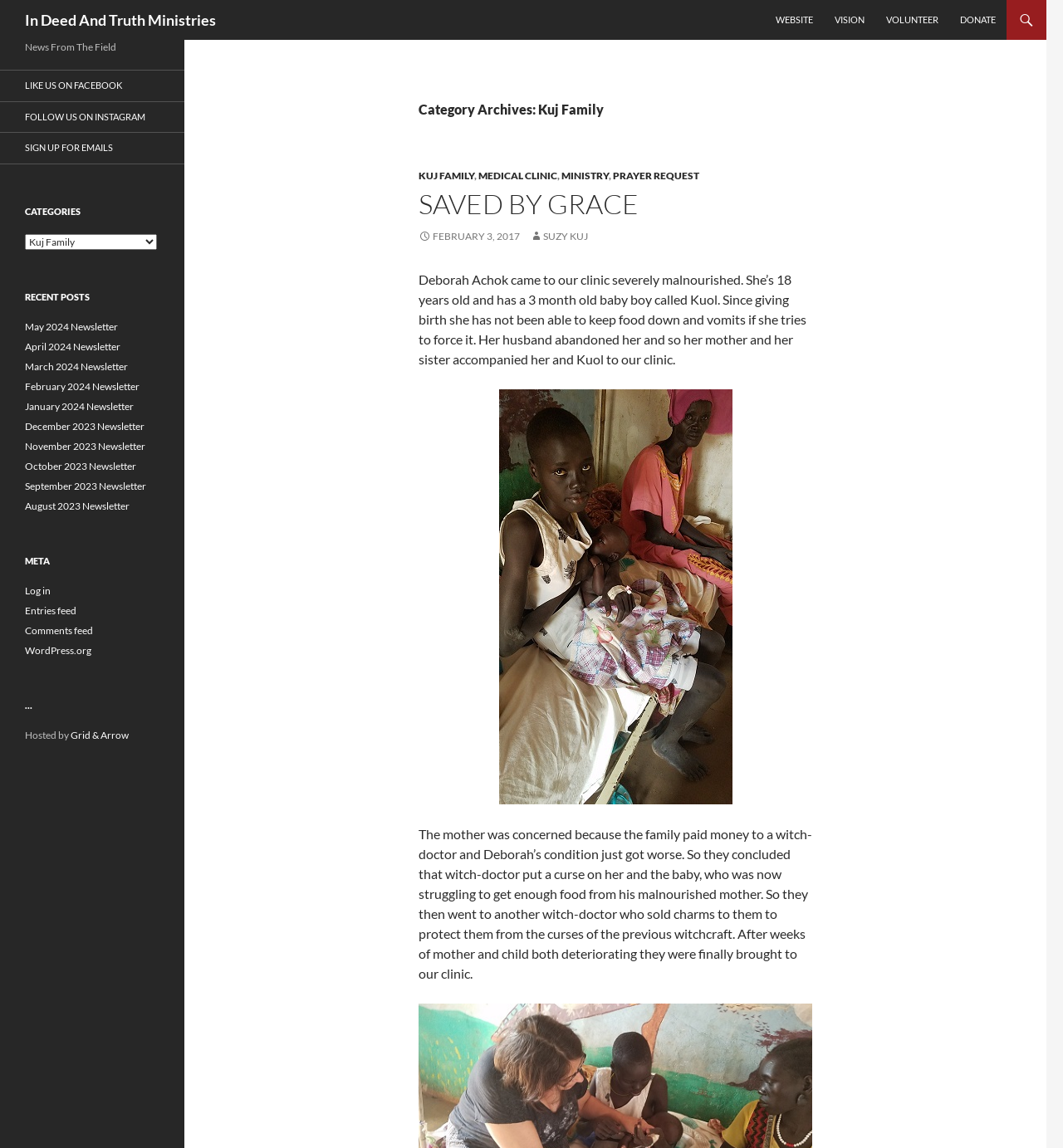Summarize the webpage in an elaborate manner.

The webpage is a blog post archive page from "In Deed And Truth Ministries" categorized under "Kuj Family". At the top, there is a heading with the ministry's name, followed by a search bar and a "SKIP TO CONTENT" link. 

To the right of the search bar, there are several links: "WEBSITE", "VISION", "VOLUNTEER", and "DONATE". Below these links, there is a header section with a heading "Category Archives: Kuj Family" and several links to related categories, including "KUJ FAMILY", "MEDICAL CLINIC", "MINISTRY", and "PRAYER REQUEST".

The main content of the page is a blog post titled "SAVED BY GRACE" with a date "FEBRUARY 3, 2017" and an author "SUZY KUJ". The post tells the story of Deborah Achok, an 18-year-old woman who came to the clinic severely malnourished with her 3-month-old baby boy Kuol. The post describes Deborah's struggles with her health and how the family sought help from witch-doctors before finally coming to the clinic.

Below the blog post, there are several sections. One section is titled "News From The Field" and has three links to social media platforms: "LIKE US ON FACEBOOK", "FOLLOW US ON INSTAGRAM", and "SIGN UP FOR EMAILS". 

Another section is titled "CATEGORIES" and has a dropdown menu with categories. Below this, there is a section titled "RECENT POSTS" with links to several newsletters from 2023 and 2024. Finally, there is a section titled "META" with links to log in, feeds, and WordPress.org. At the bottom of the page, there is a note indicating that the site is hosted by "Grid & Arrow".